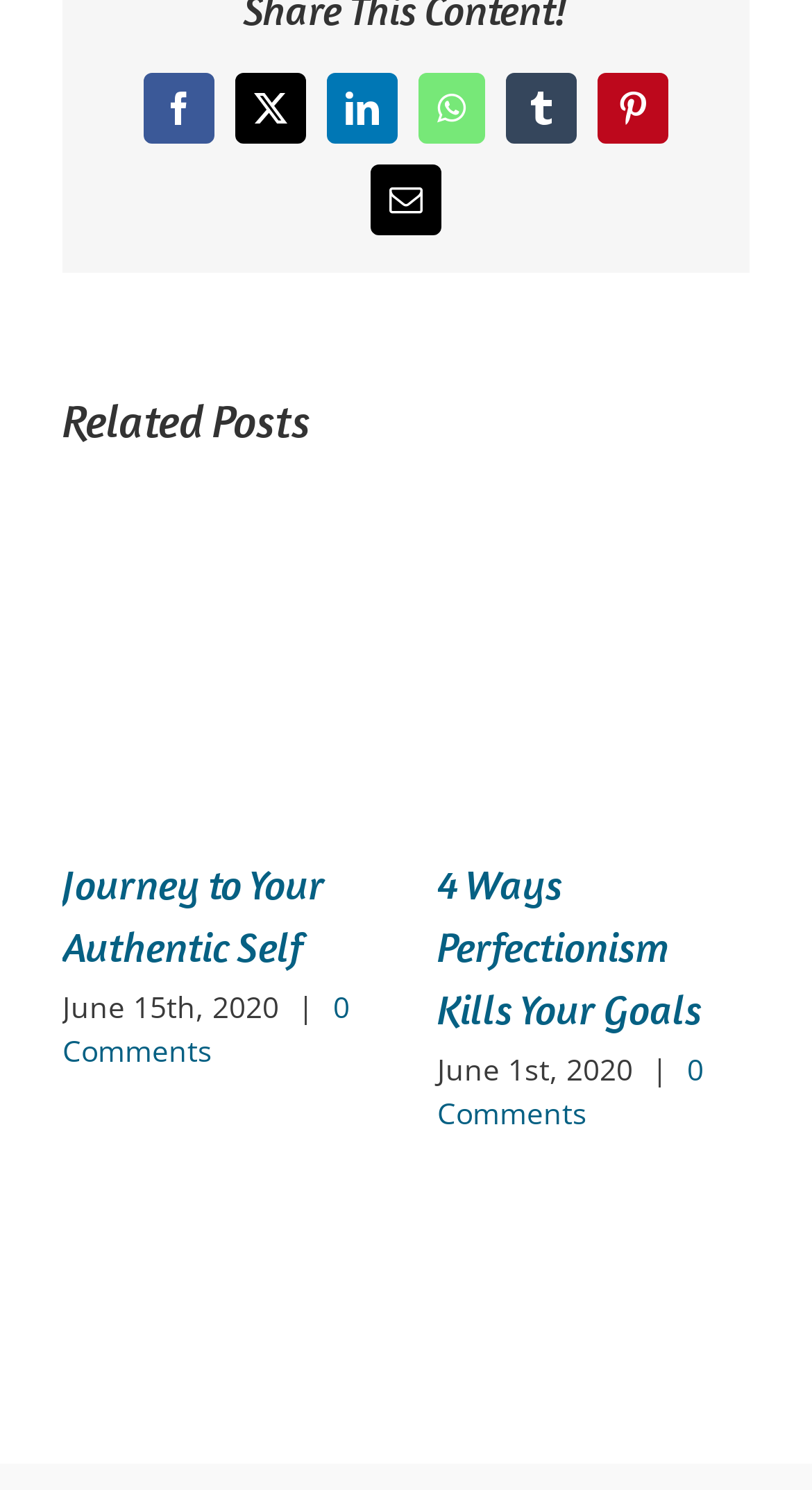Find the bounding box of the UI element described as: "X". The bounding box coordinates should be given as four float values between 0 and 1, i.e., [left, top, right, bottom].

[0.29, 0.049, 0.377, 0.096]